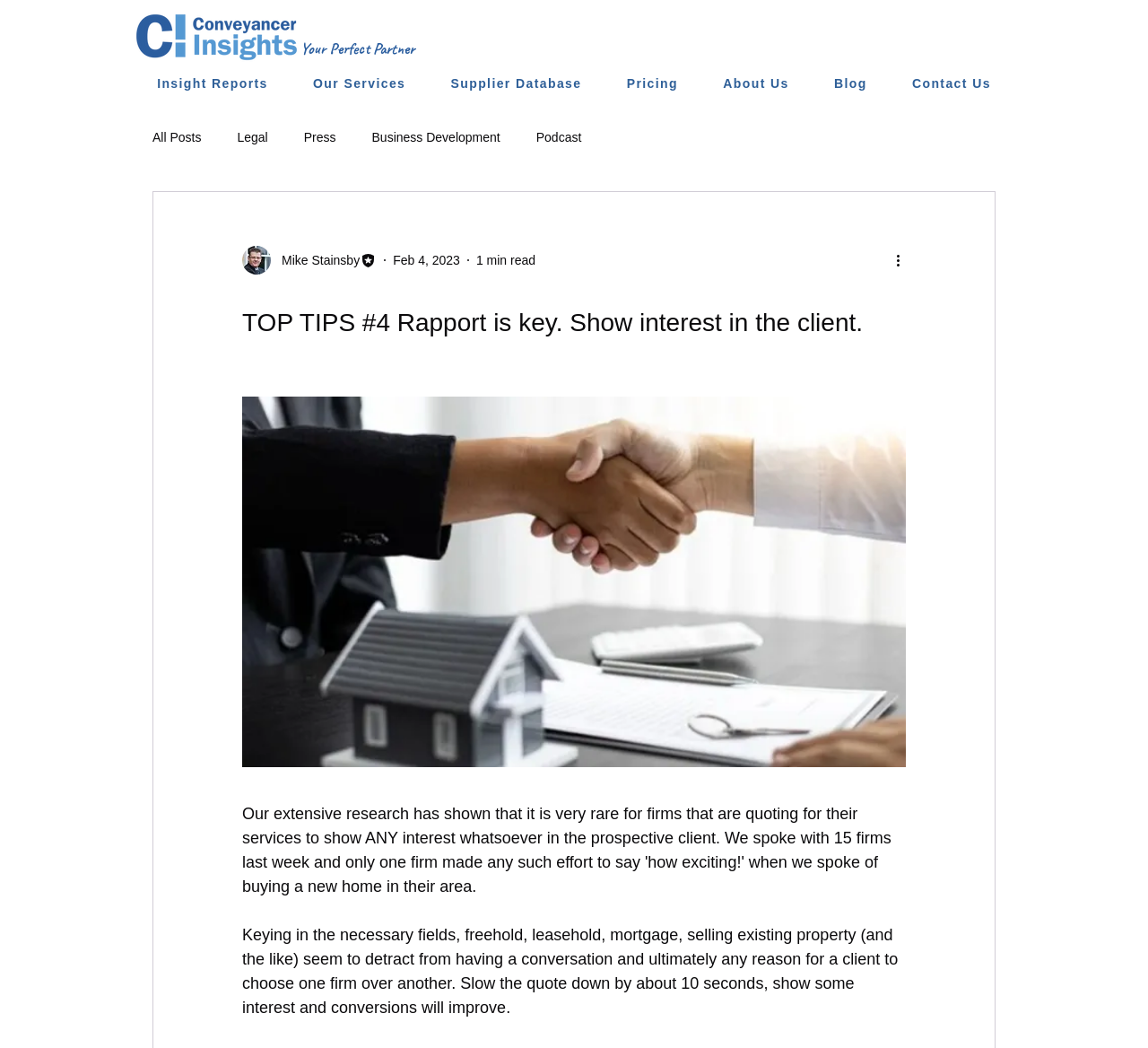Who is the author of the blog post?
Answer the question with a single word or phrase by looking at the picture.

Mike Stainsby